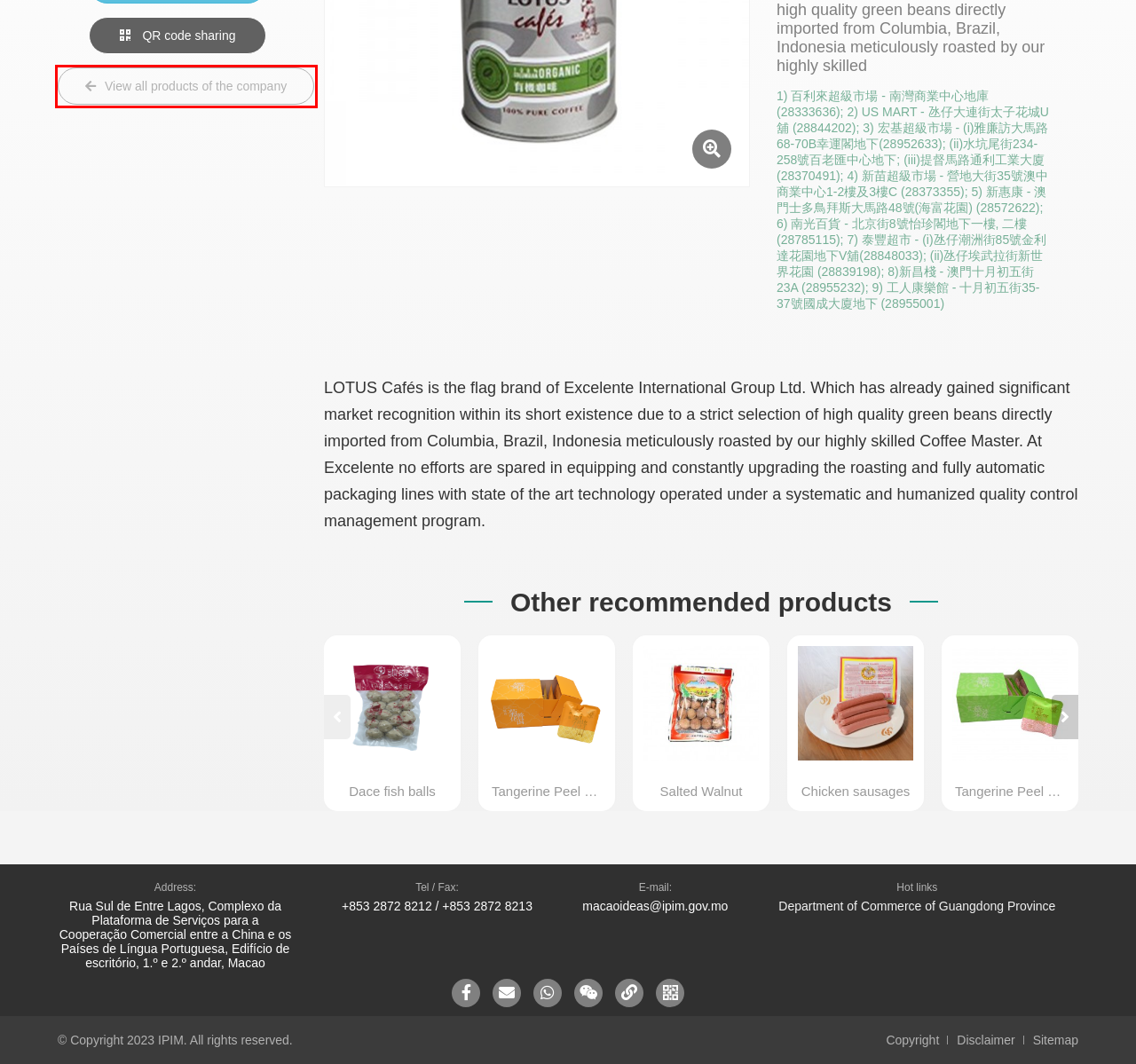You are given a screenshot of a webpage with a red rectangle bounding box. Choose the best webpage description that matches the new webpage after clicking the element in the bounding box. Here are the candidates:
A. Tangerine Peel Poria Cocos and Pearl Barley Tea｜Macao Ideas
B. Tangerine Peel Chrysanthemum Pu'er｜Macao Ideas
C. Chicken sausages｜Macao Ideas
D. Excelente Coffee & Food Products Company Limited｜Macao Ideas
E. Copyright｜Macao Ideas
F. Sitemap｜Macao Ideas
G. Dace fish balls｜Macao Ideas
H. Salted Walnut｜Macao Ideas

D